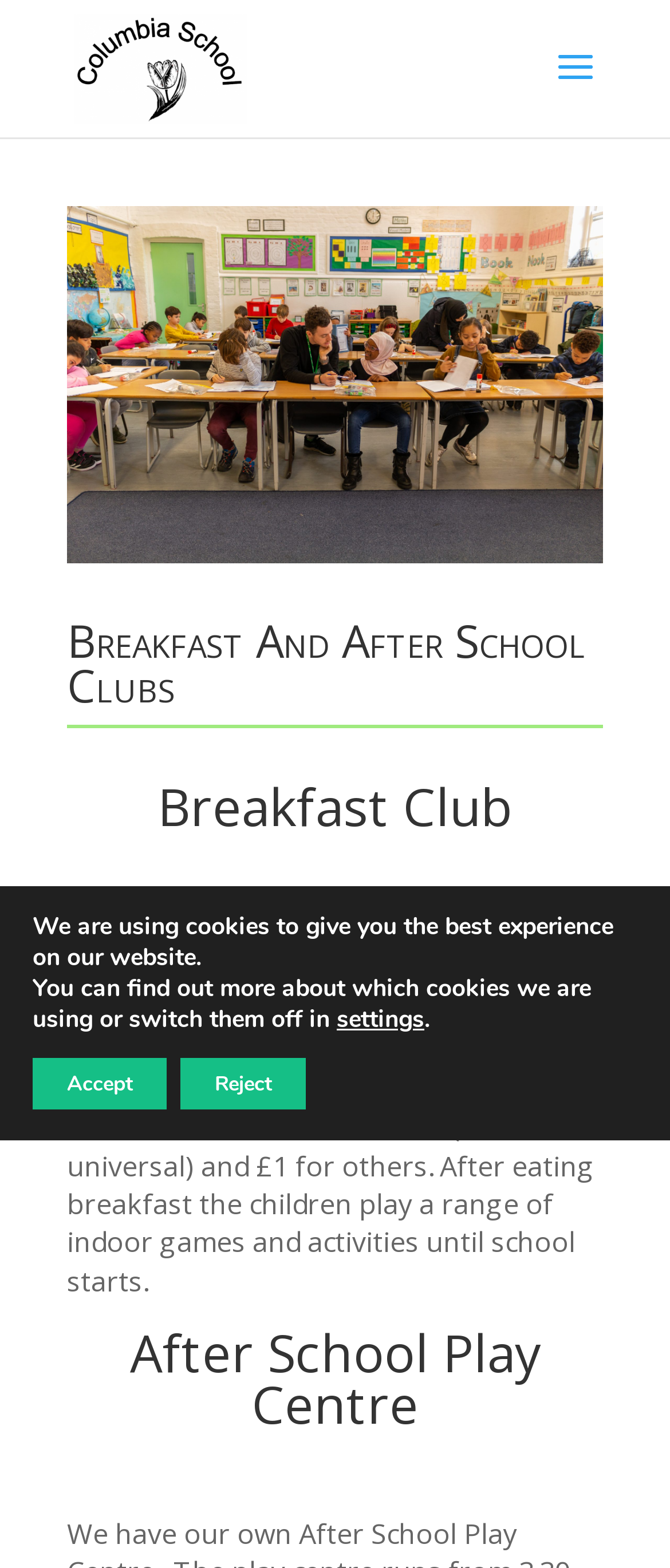What is available at the Breakfast Club?
Using the screenshot, give a one-word or short phrase answer.

Fruit juice, cereal, muesli, toast, and yoghurt